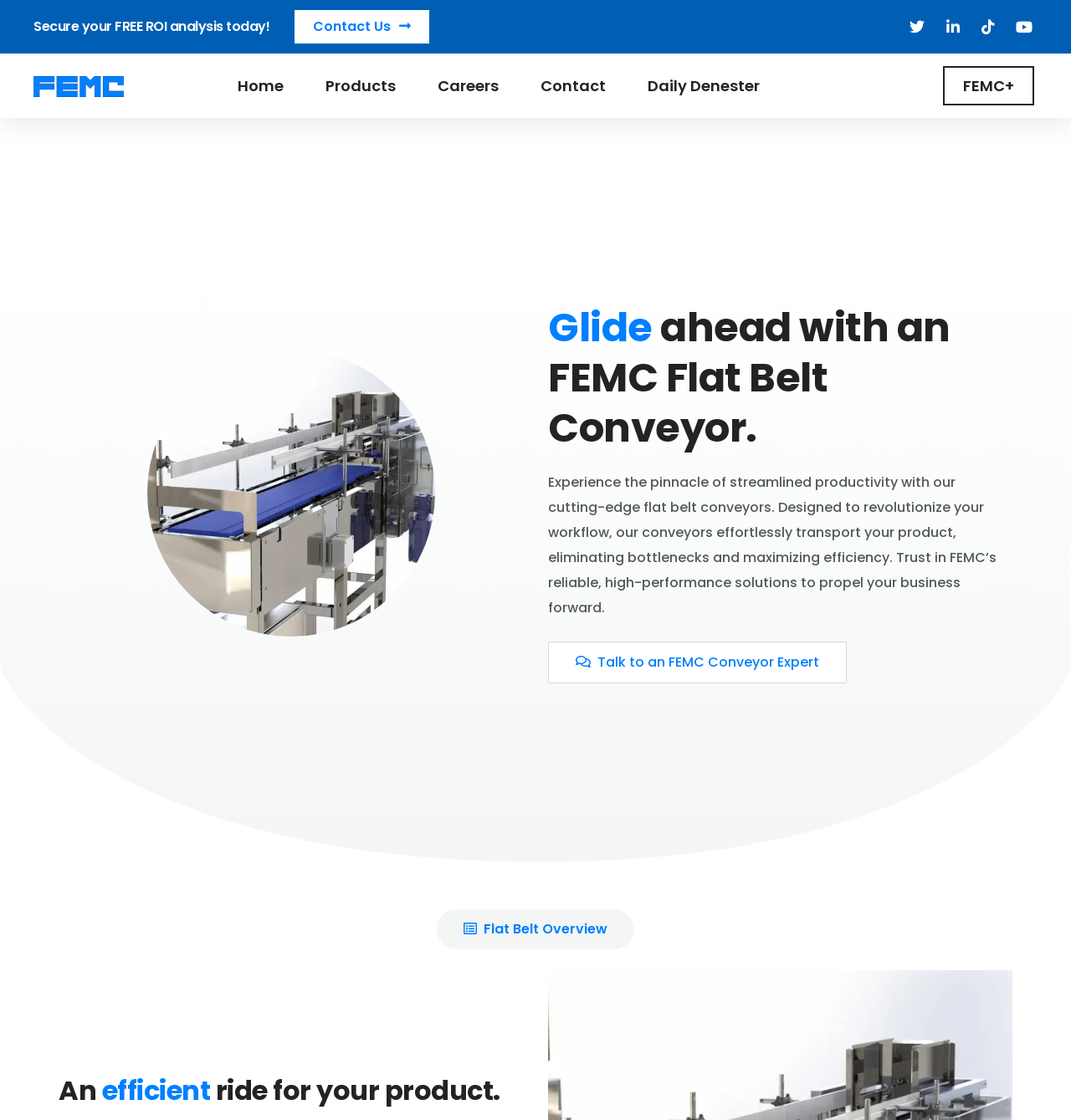Summarize the webpage with a detailed and informative caption.

The webpage is about FEMC's flat belt conveyor solutions for food processing. At the top, there is a prominent heading "Secure your FREE ROI analysis today!" followed by a link to "Contact Us" on the right side. Below this, there are several links to navigate to different sections of the website, including "Home", "Products", "Careers", "Contact", "Daily Denester", and "FEMC+".

On the left side, there is a 3D model rendering of an FEMC Flat Belt Conveyor, which is an image that takes up a significant portion of the page. To the right of the image, there is a heading "Glide ahead with an FEMC Flat Belt Conveyor" and a paragraph of text that describes the benefits of using FEMC's flat belt conveyors, including increased efficiency and productivity.

Below this, there are two links: "Talk to an FEMC Conveyor Expert" and "Flat Belt Overview". At the very bottom of the page, there is another heading "An efficient ride for your product". There are also several social media links or icons on the top right corner of the page, but they do not have any descriptive text.